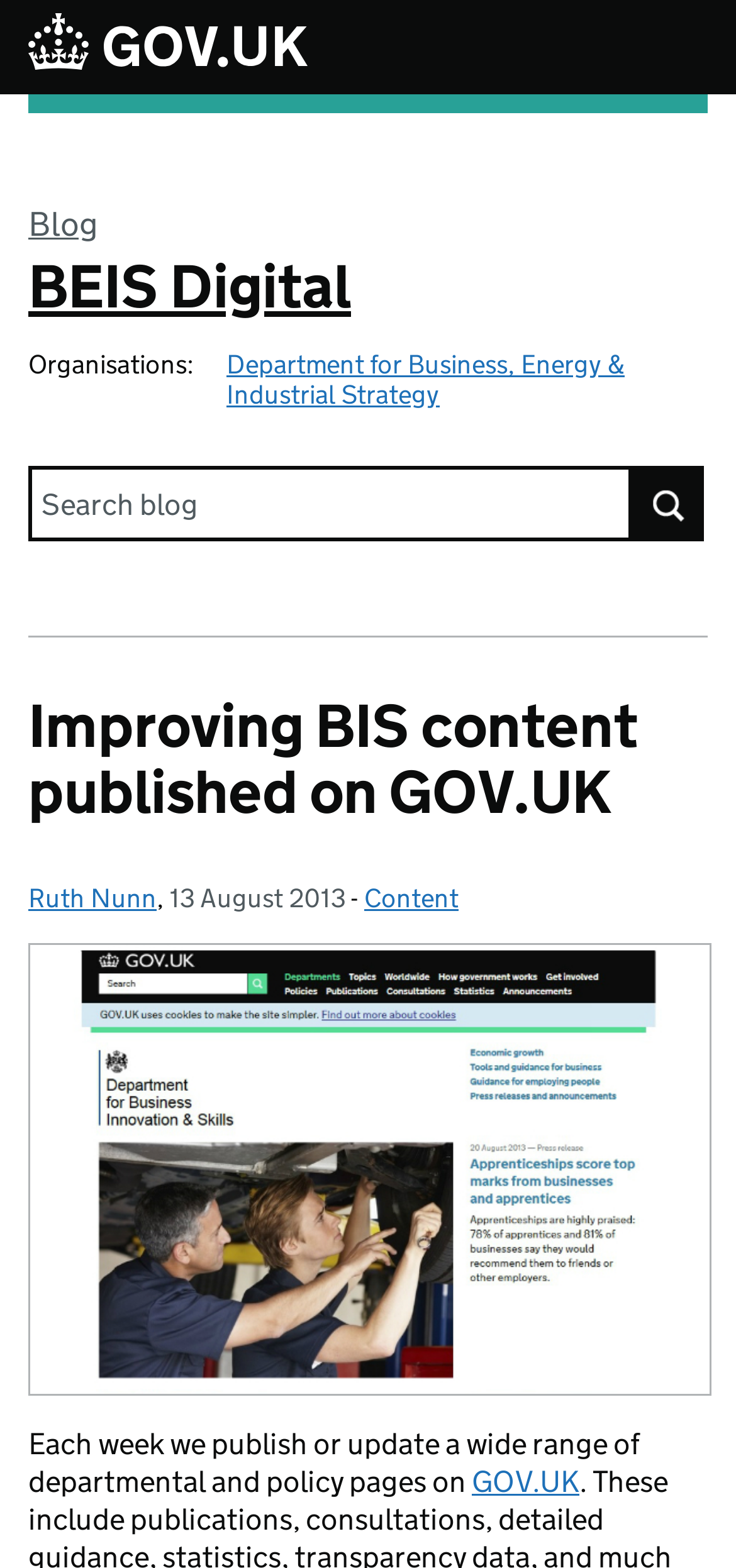Determine the main text heading of the webpage and provide its content.

Blog
BEIS Digital